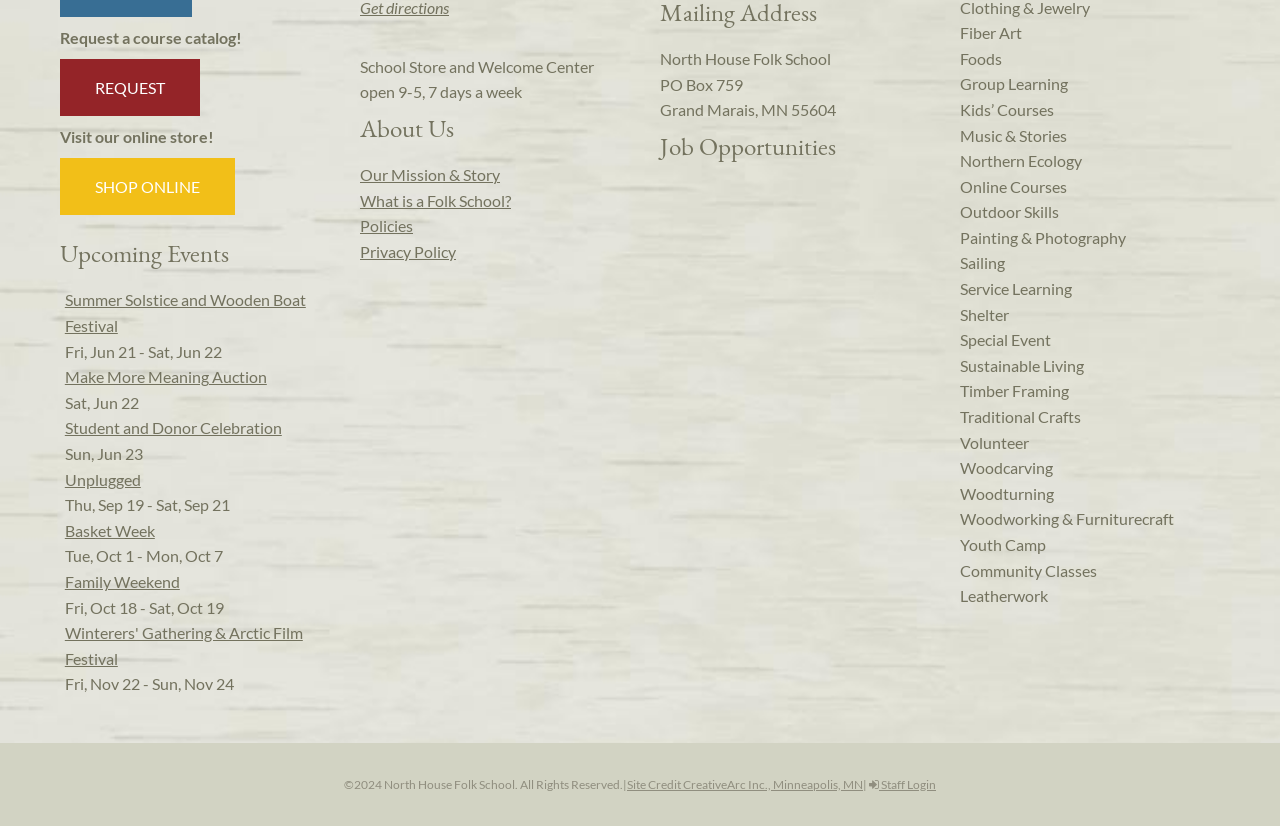Please specify the bounding box coordinates of the clickable region to carry out the following instruction: "Explore the Fiber Art courses". The coordinates should be four float numbers between 0 and 1, in the format [left, top, right, bottom].

[0.75, 0.024, 0.953, 0.055]